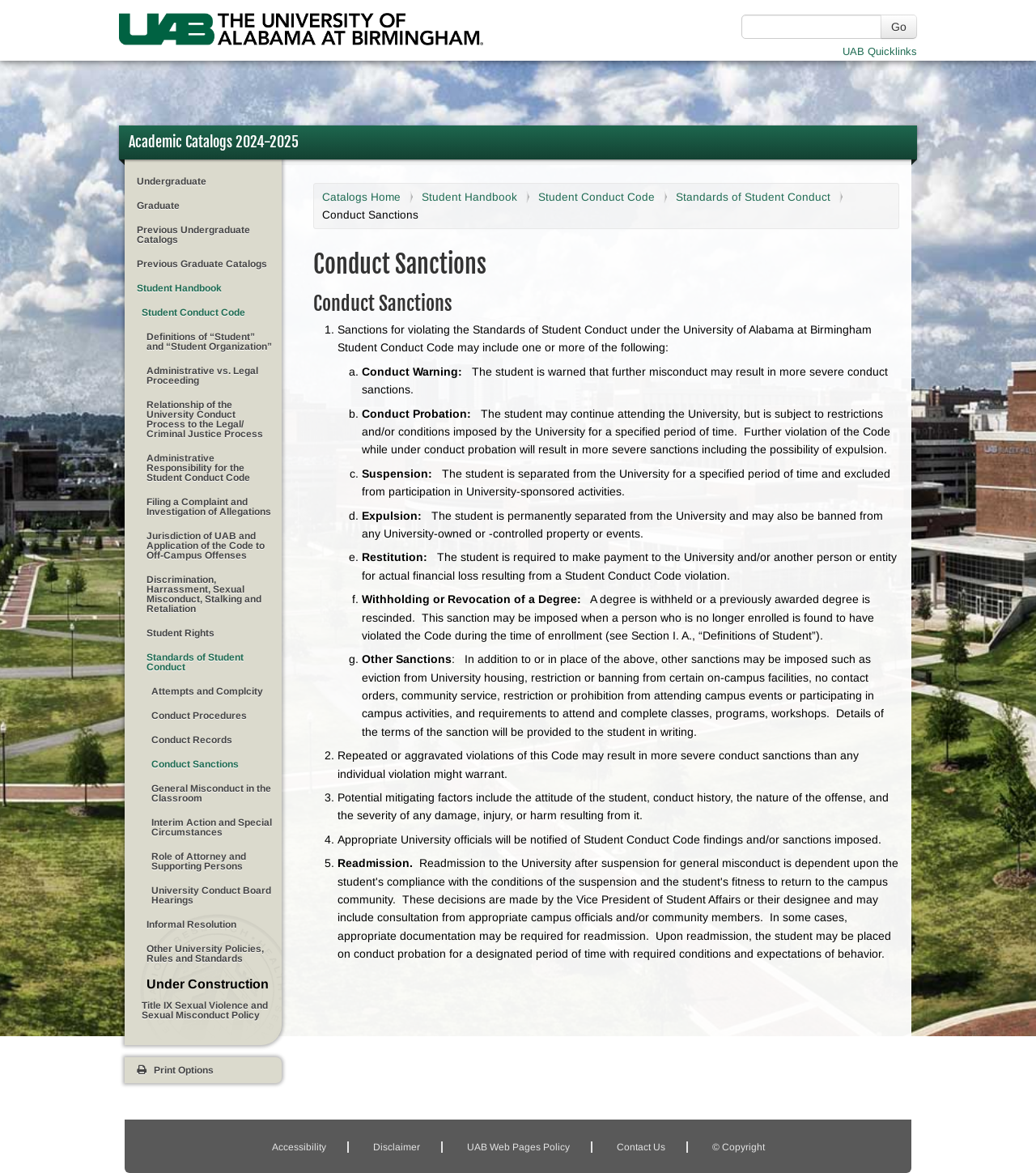Locate the bounding box of the UI element described in the following text: "General Misconduct in the Classroom".

[0.146, 0.668, 0.264, 0.684]